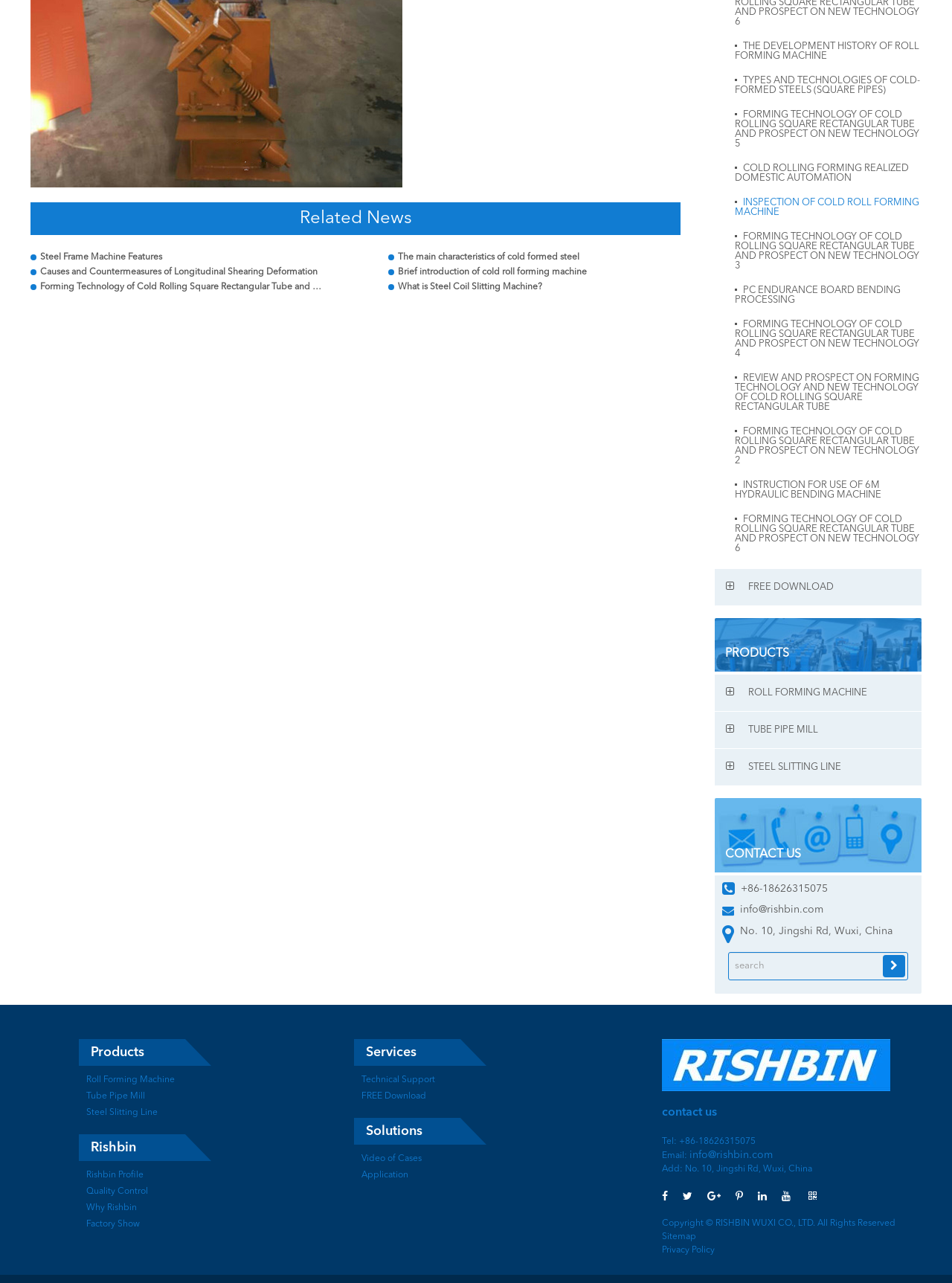Determine the bounding box coordinates of the clickable area required to perform the following instruction: "click on the 'ROLL FORMING MACHINE' link". The coordinates should be represented as four float numbers between 0 and 1: [left, top, right, bottom].

[0.786, 0.526, 0.965, 0.554]